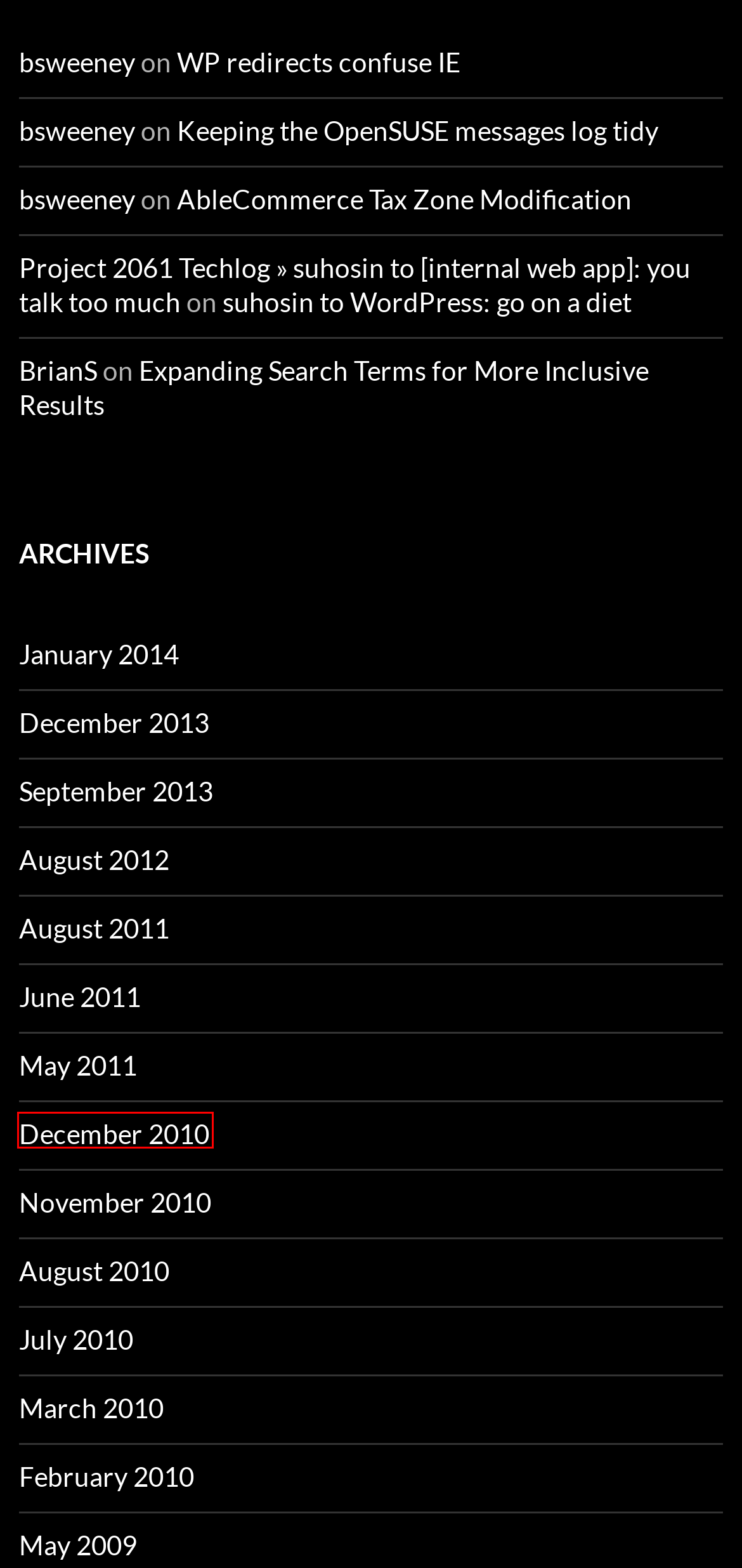You have been given a screenshot of a webpage with a red bounding box around a UI element. Select the most appropriate webpage description for the new webpage that appears after clicking the element within the red bounding box. The choices are:
A. January | 2014 | Project 2061 Techlog
B. August | 2011 | Project 2061 Techlog
C. July | 2010 | Project 2061 Techlog
D. May | 2011 | Project 2061 Techlog
E. November | 2010 | Project 2061 Techlog
F. Expanding Search Terms for More Inclusive Results | Project 2061 Techlog
G. August | 2010 | Project 2061 Techlog
H. February | 2010 | Project 2061 Techlog

E